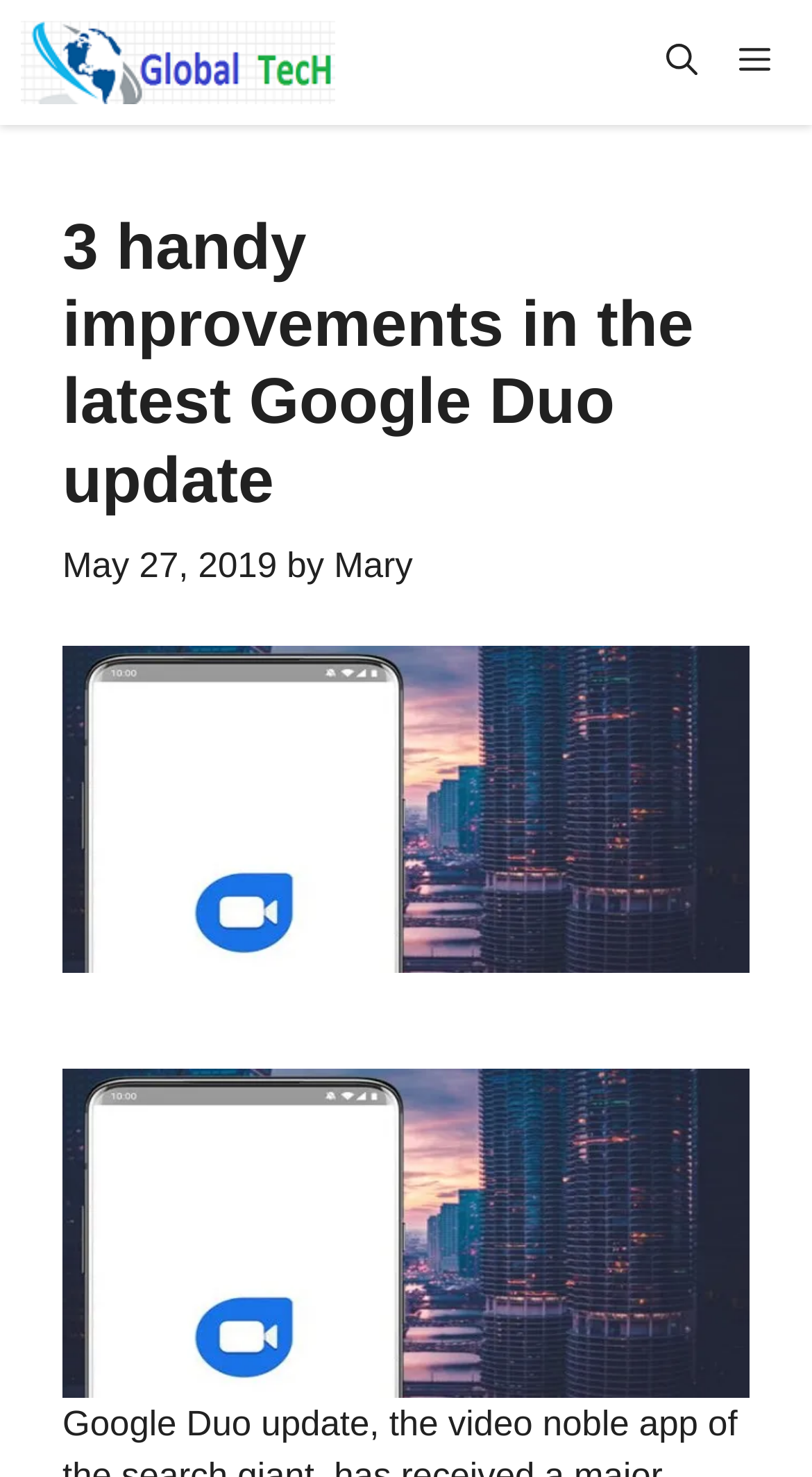Find the bounding box coordinates of the UI element according to this description: "Menu".

[0.885, 0.0, 1.0, 0.085]